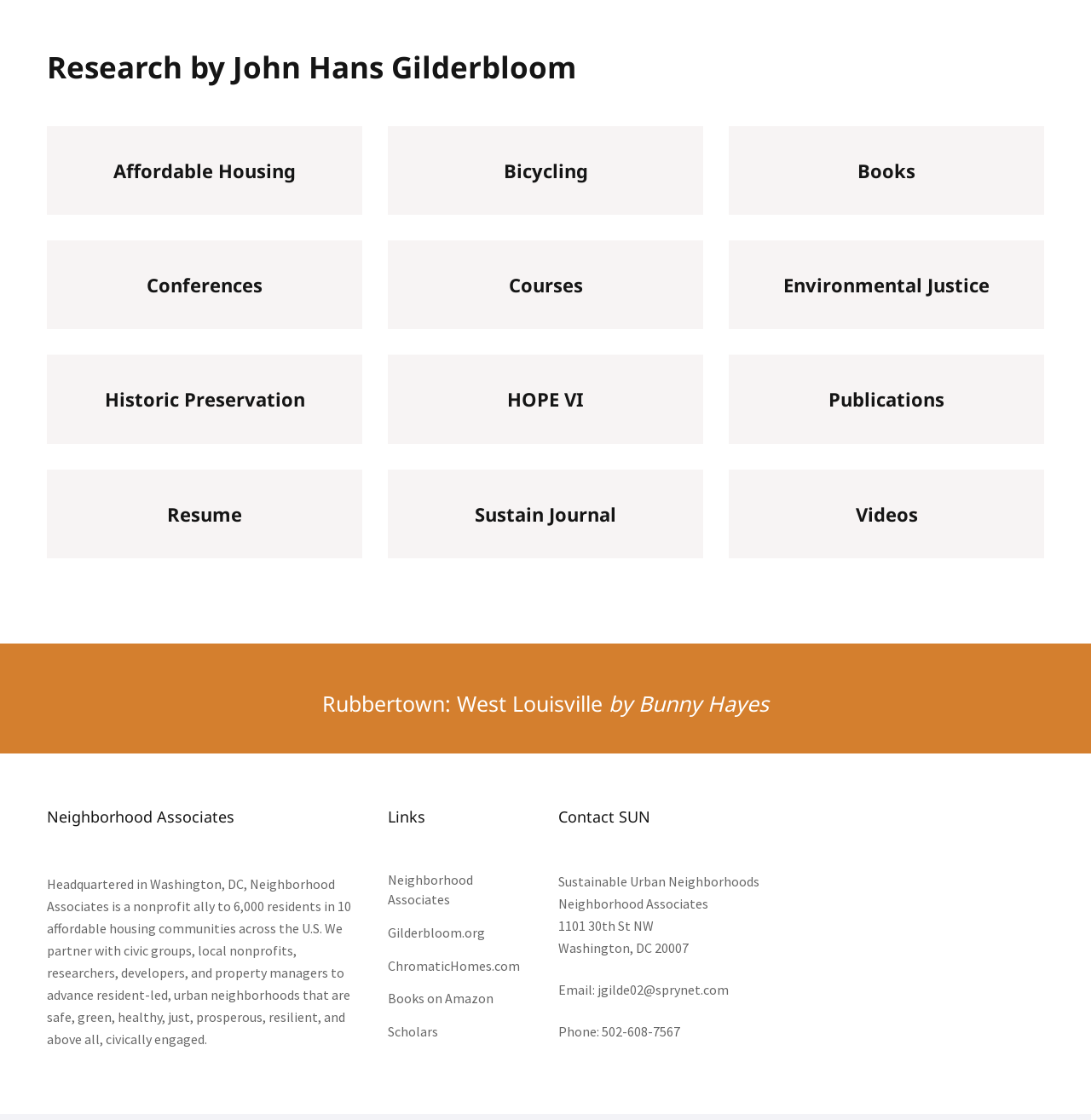Please locate the bounding box coordinates of the element that should be clicked to complete the given instruction: "View Product Info Sheet".

None